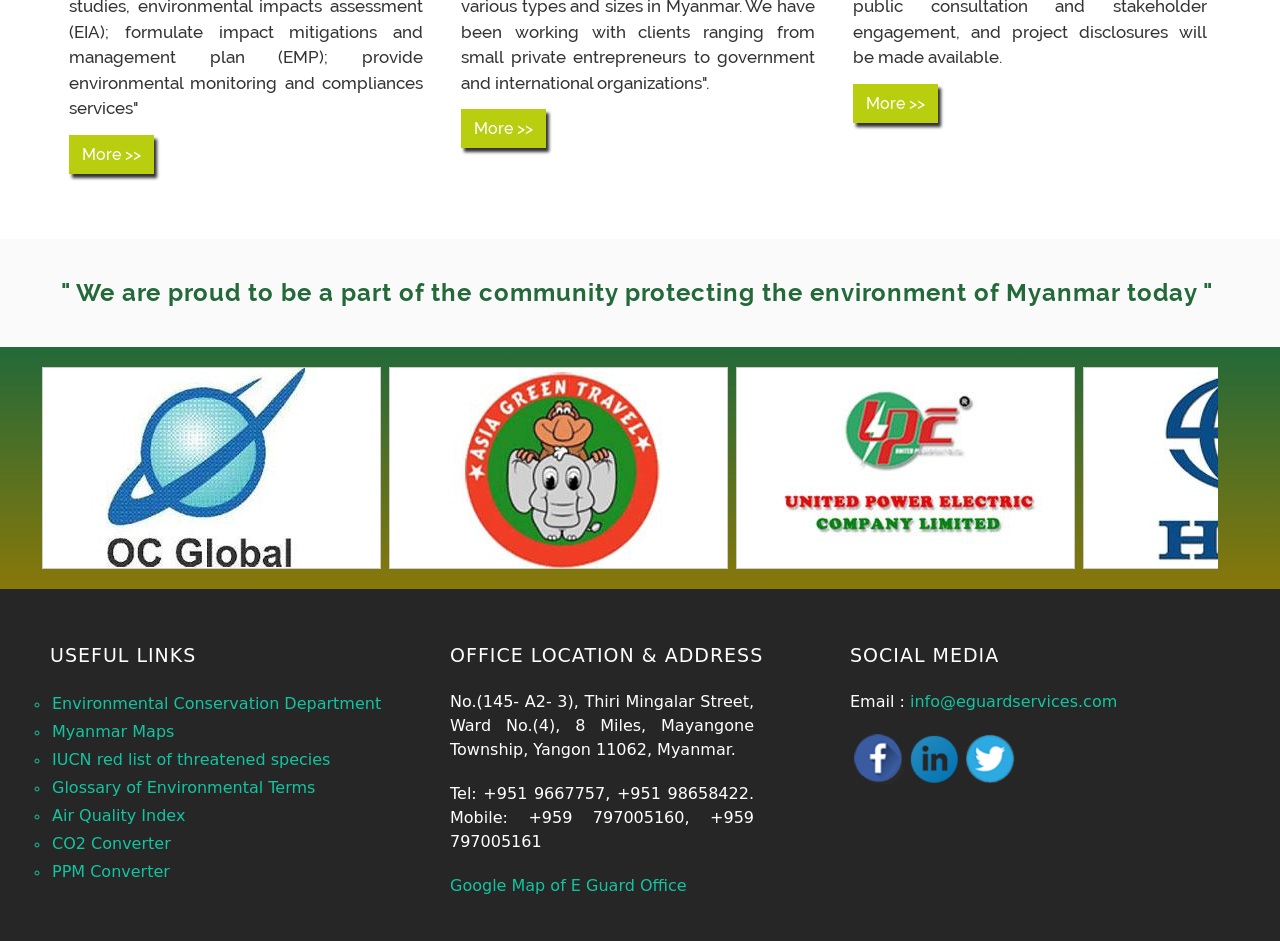Locate the bounding box of the UI element defined by this description: "More >>". The coordinates should be given as four float numbers between 0 and 1, formatted as [left, top, right, bottom].

[0.36, 0.116, 0.427, 0.157]